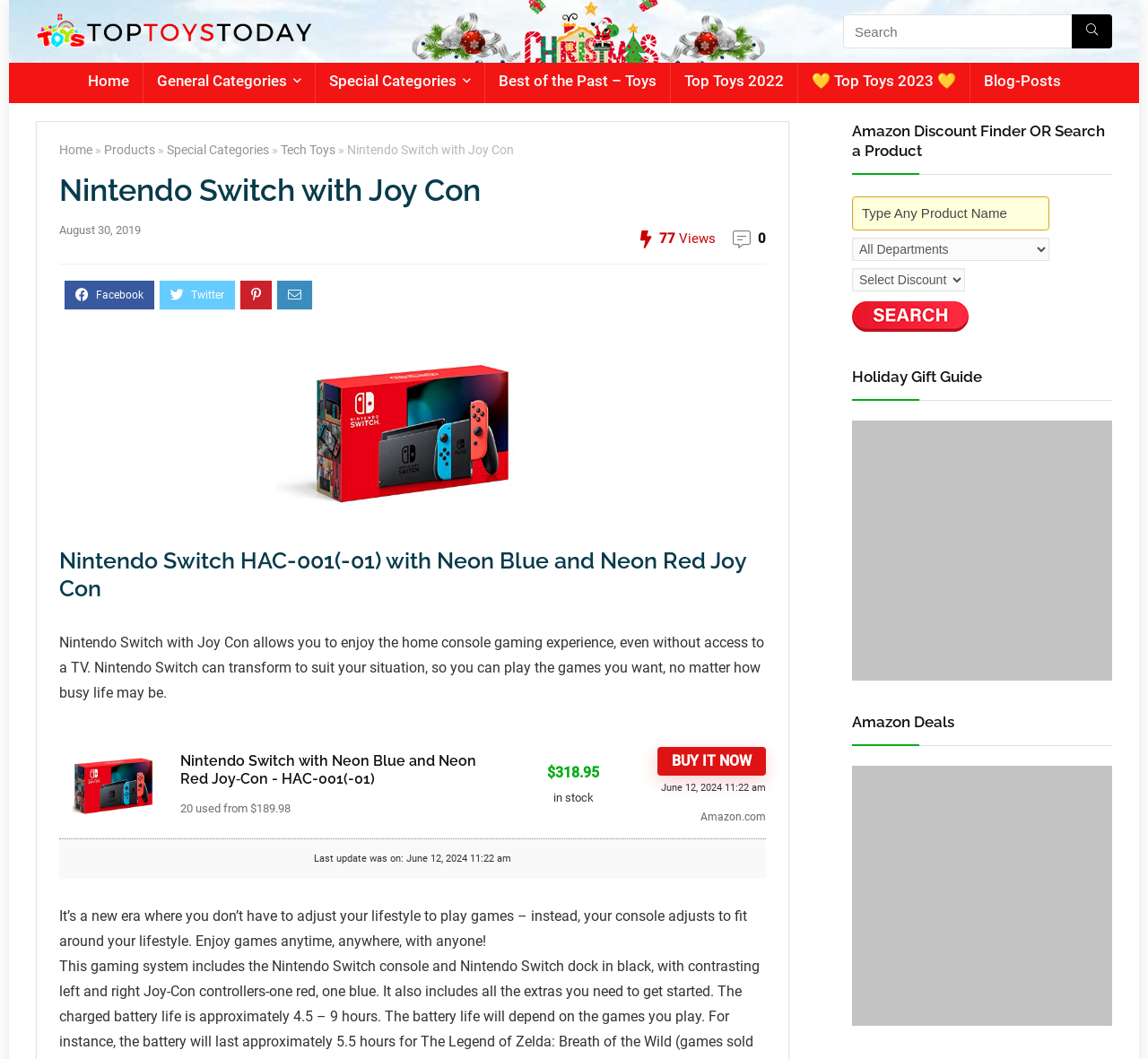Determine the bounding box coordinates of the element that should be clicked to execute the following command: "Buy the Nintendo Switch with Joy Con now".

[0.573, 0.706, 0.667, 0.733]